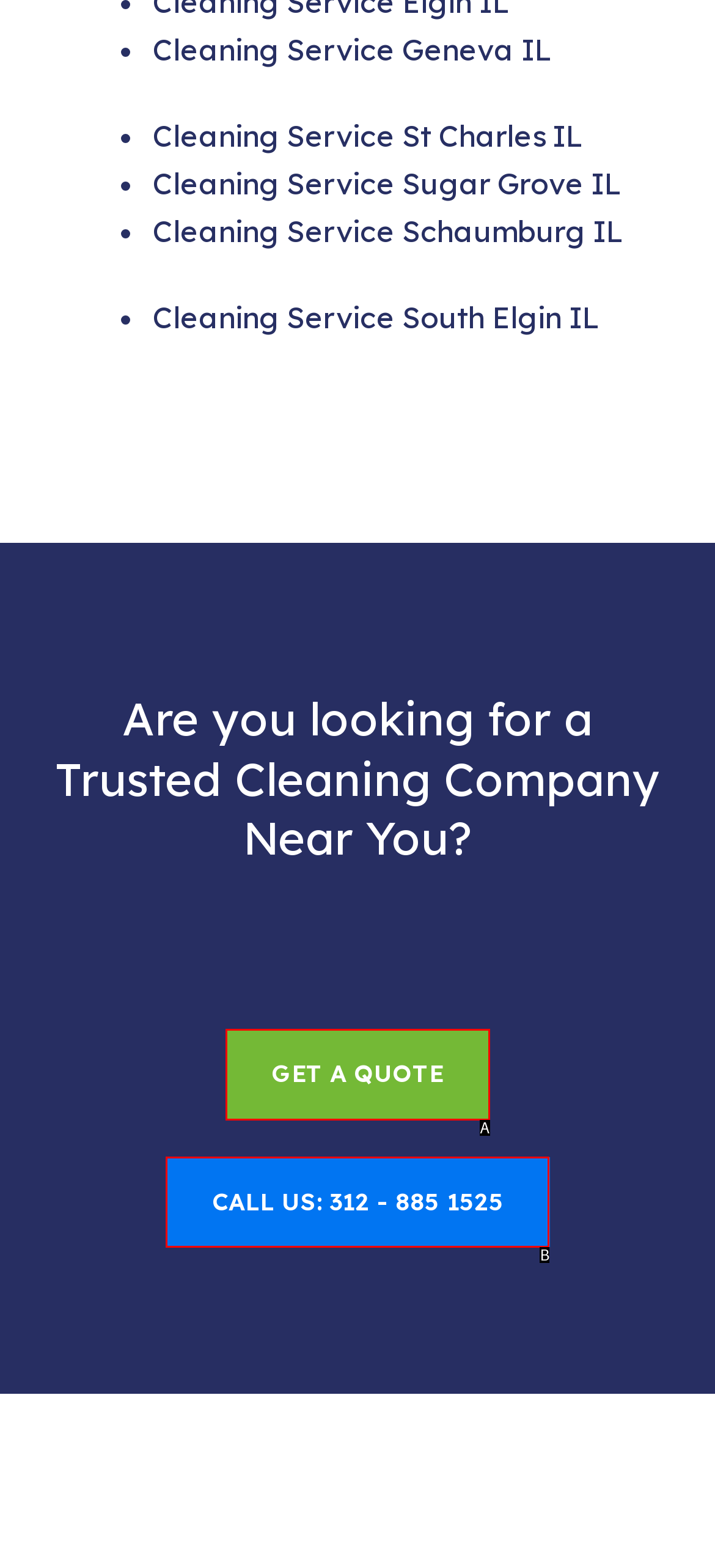Point out the HTML element that matches the following description: GET A QUOTE
Answer with the letter from the provided choices.

A